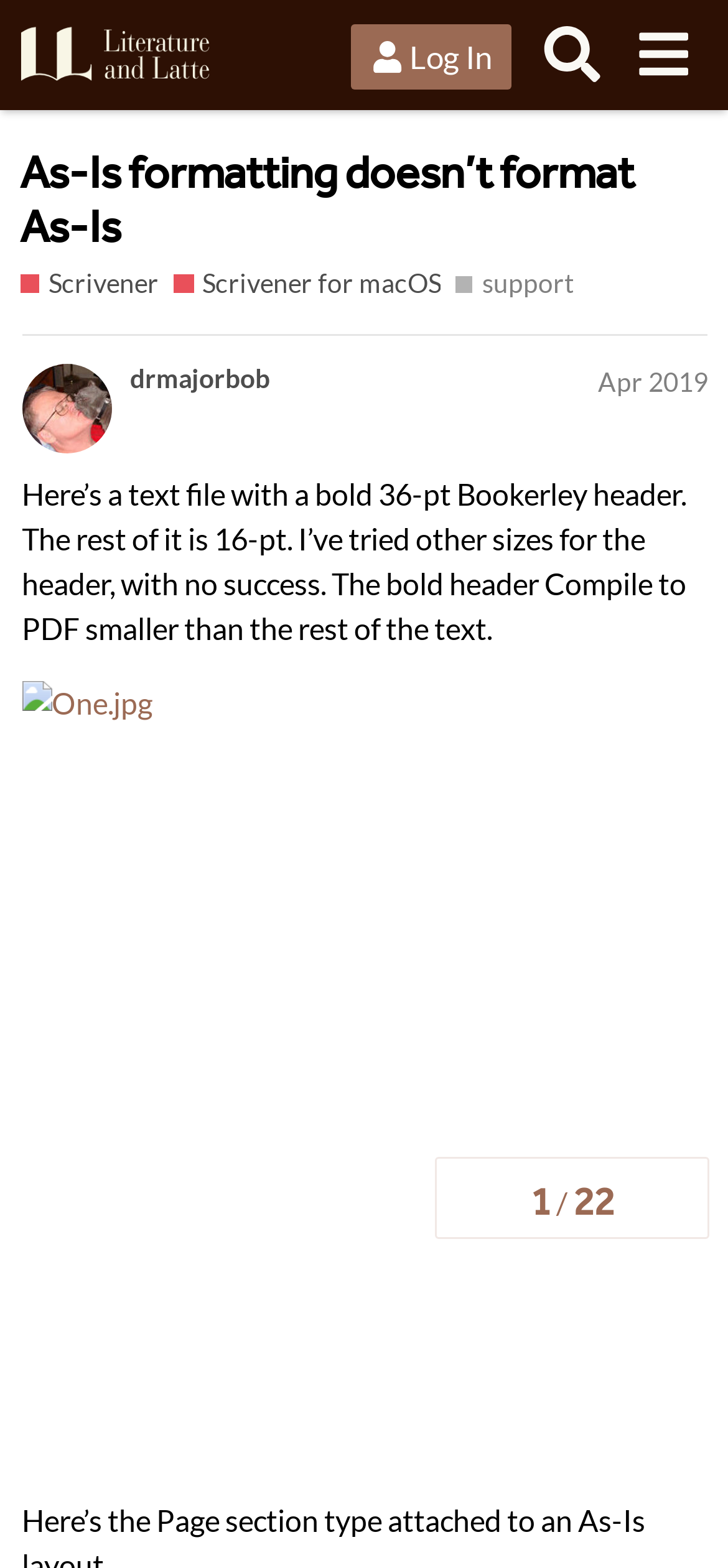Specify the bounding box coordinates of the element's area that should be clicked to execute the given instruction: "Search the forum". The coordinates should be four float numbers between 0 and 1, i.e., [left, top, right, bottom].

[0.724, 0.006, 0.848, 0.064]